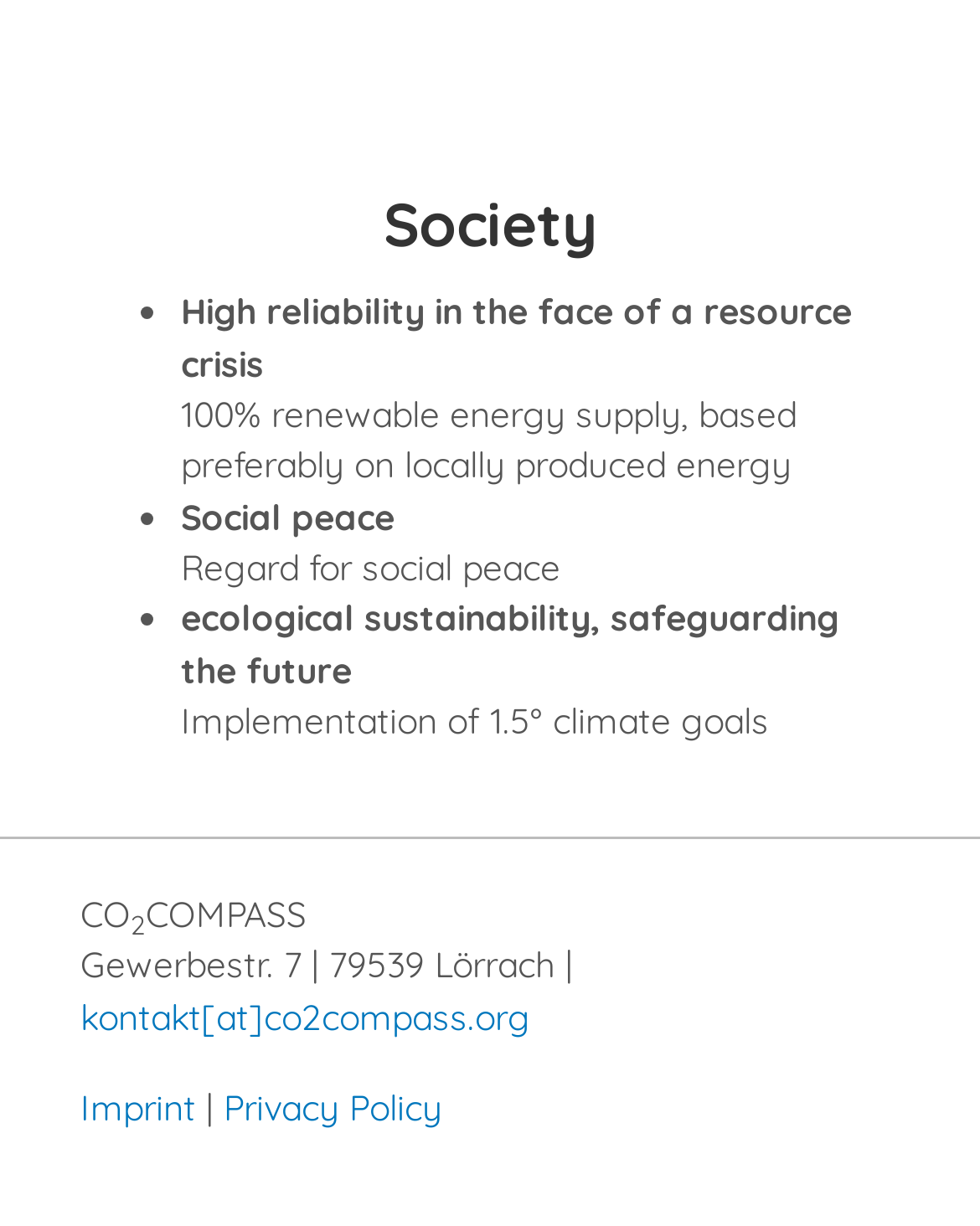Given the element description, predict the bounding box coordinates in the format (top-left x, top-left y, bottom-right x, bottom-right y), using floating point numbers between 0 and 1: Privacy Policy

[0.228, 0.885, 0.451, 0.922]